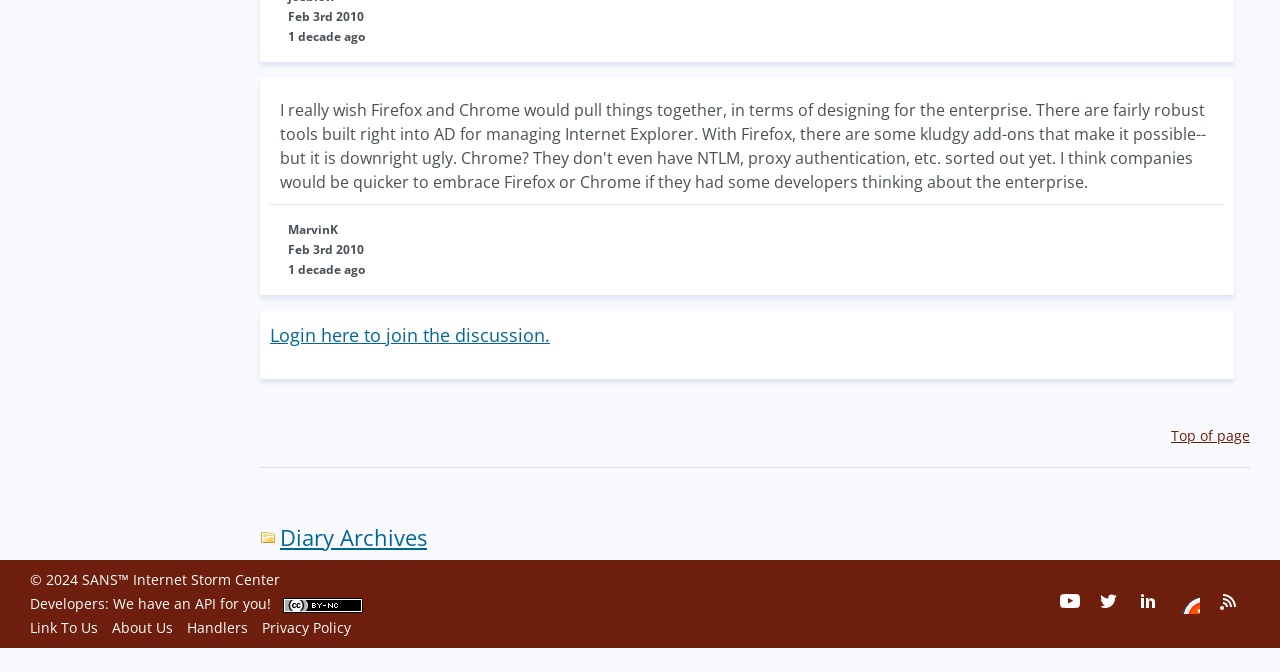Can you find the bounding box coordinates for the element to click on to achieve the instruction: "Go to diary archives"?

[0.203, 0.776, 0.334, 0.822]